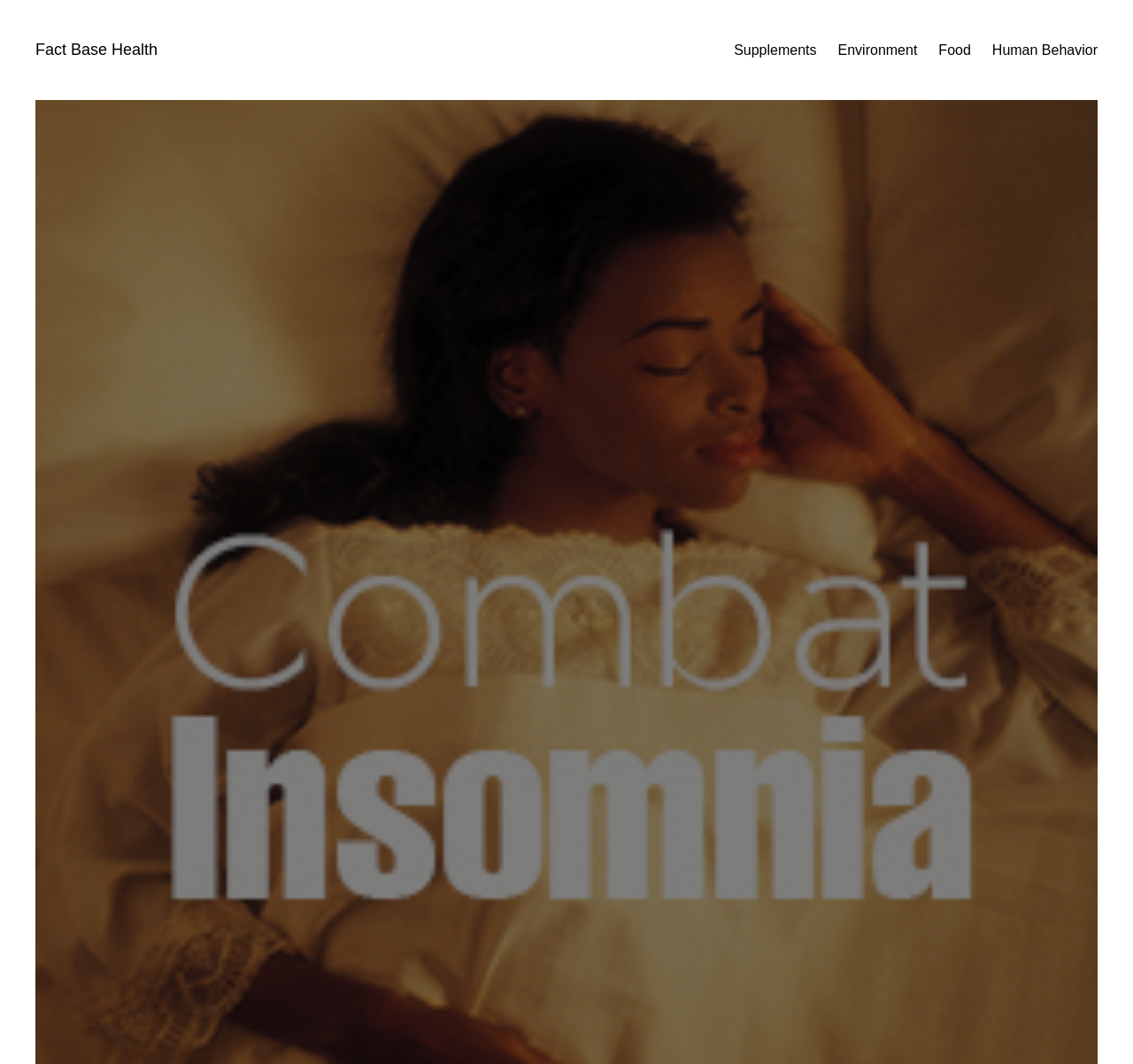Extract the main heading text from the webpage.

America’s Sleep Deprived